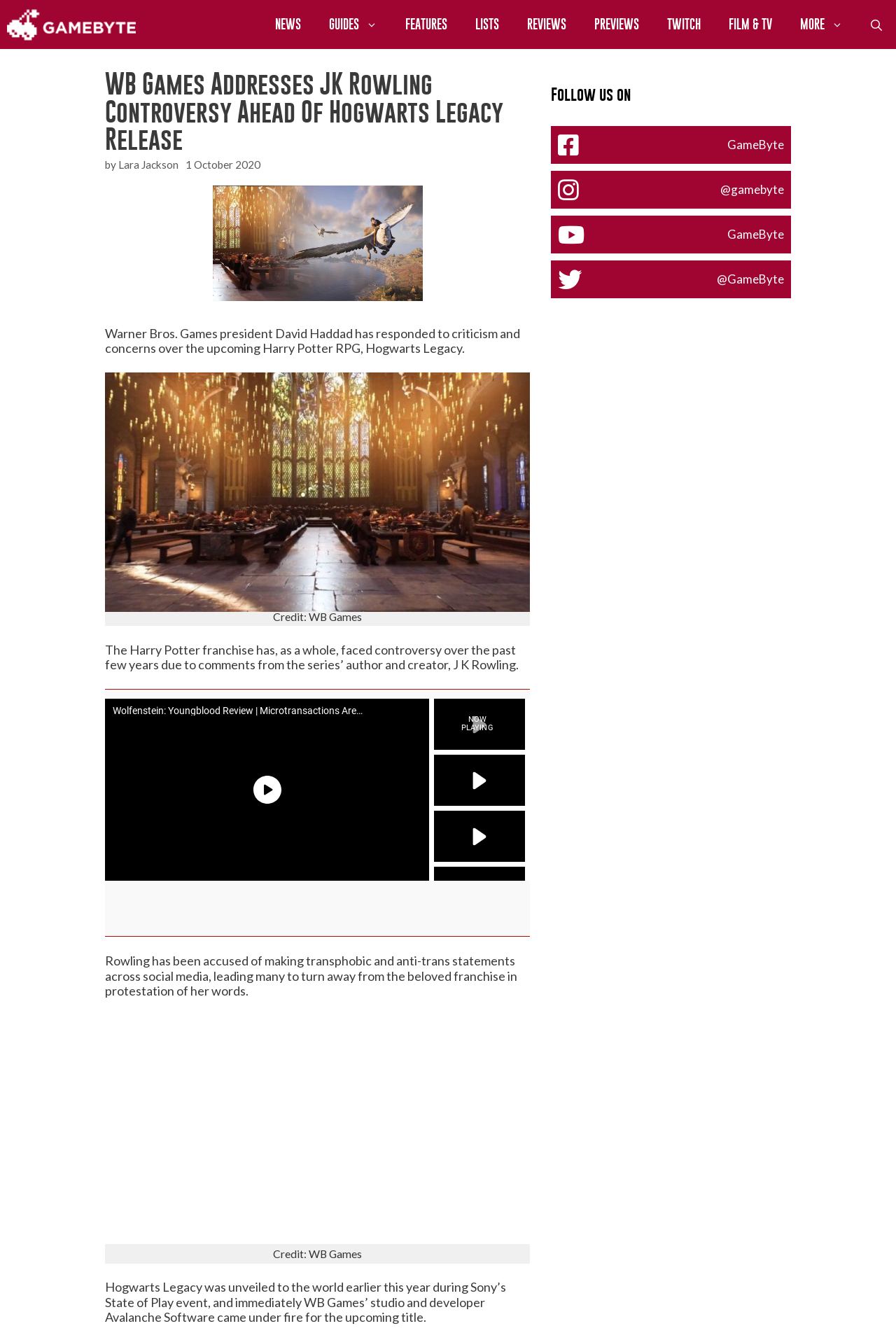What is the position of David Haddad?
Please use the visual content to give a single word or phrase answer.

President of Warner Bros. Games